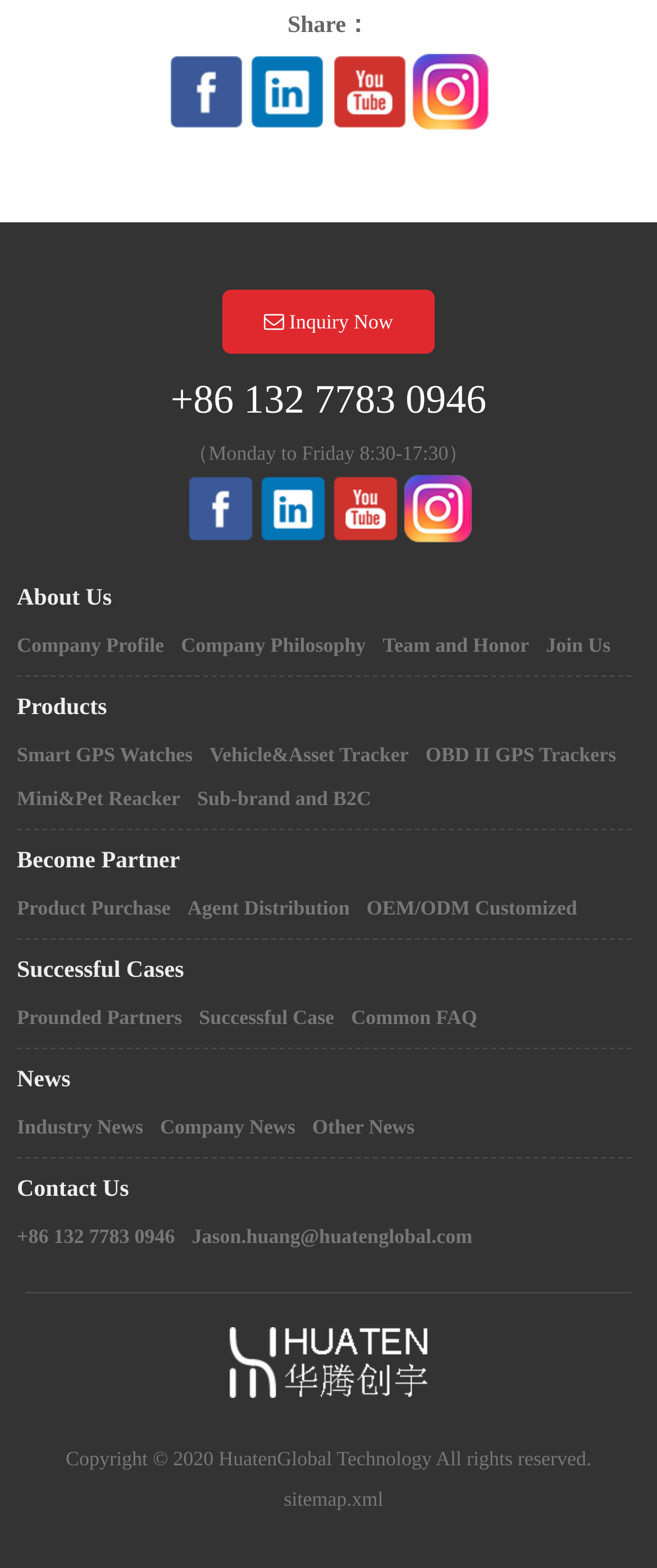Please locate the bounding box coordinates of the region I need to click to follow this instruction: "View company profile".

[0.026, 0.398, 0.25, 0.426]